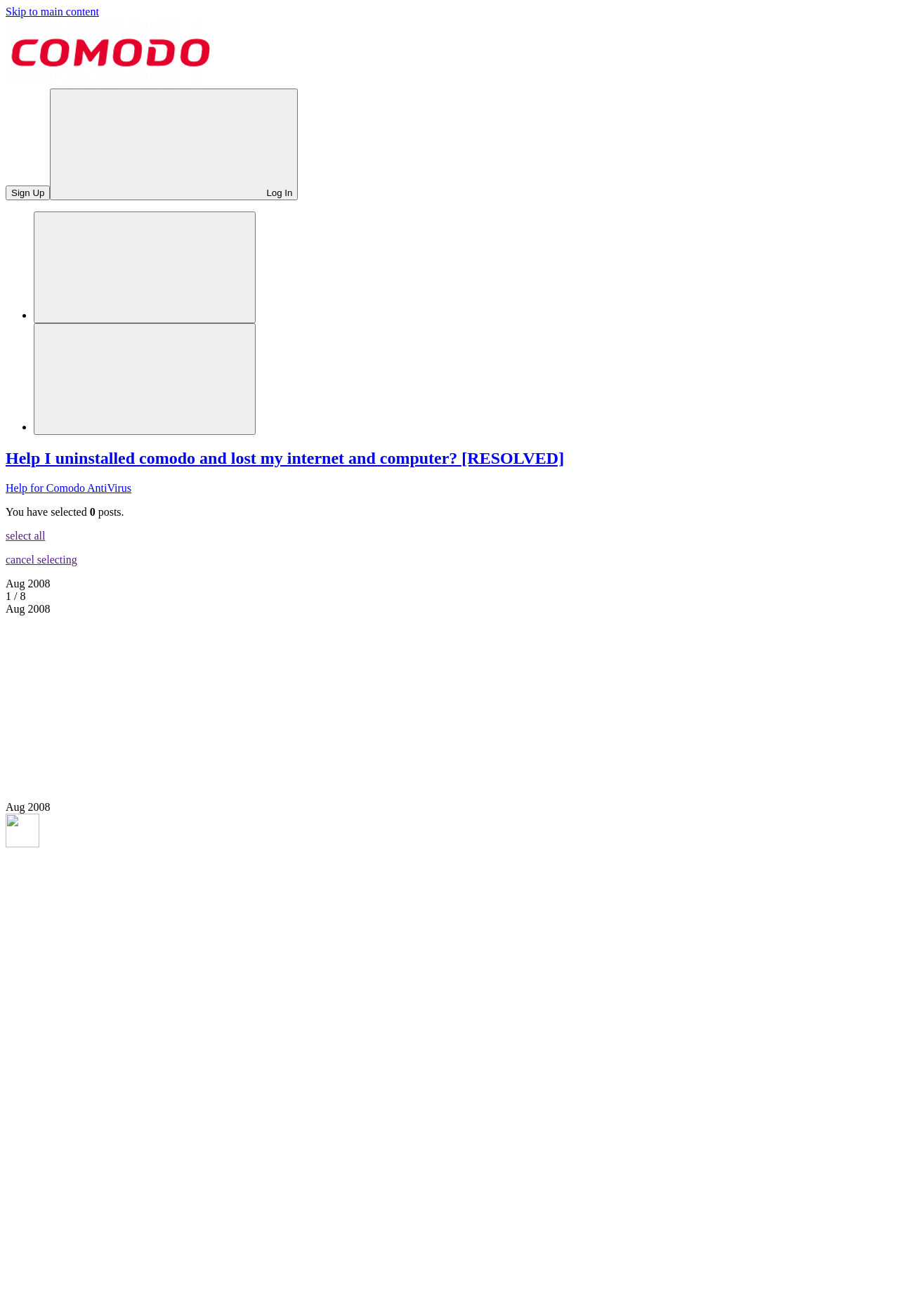Describe all the key features and sections of the webpage thoroughly.

This webpage appears to be a forum discussion thread on the Comodo AntiVirus forum. At the top-left corner, there is a link to "Skip to main content". Below it, there is a header section with a link to "Comodo Forum" accompanied by a small image of the Comodo Forum logo. To the right of the logo, there are two buttons, "Sign Up" and "Log In". 

Further down, there are two buttons, "Search" and "Menu", separated by a list marker. The "Menu" button has a dropdown menu. Below these buttons, there is a heading that reads "Help I uninstalled comodo and lost my internet and computer? [RESOLVED]". This heading is a link that likely leads to the original post of the discussion thread.

Below the heading, there is a link to "Help for Comodo AntiVirus" with a brief description that reads "Get answers to your questions about Comodo Anti Virus". There are also some static text elements, including "You have selected" and "posts.". 

Further down, there are links to "select all" and "cancel selecting", which are likely related to selecting posts in the discussion thread. There is also a link to "Aug 2008", which may indicate the date of the original post. Below it, there is a static text element that reads "1 / 8", which may indicate the page number of the discussion thread. Finally, there is another link to "Aug 2008" with a more detailed date and time, "Aug 28, 2008 6:58 am".